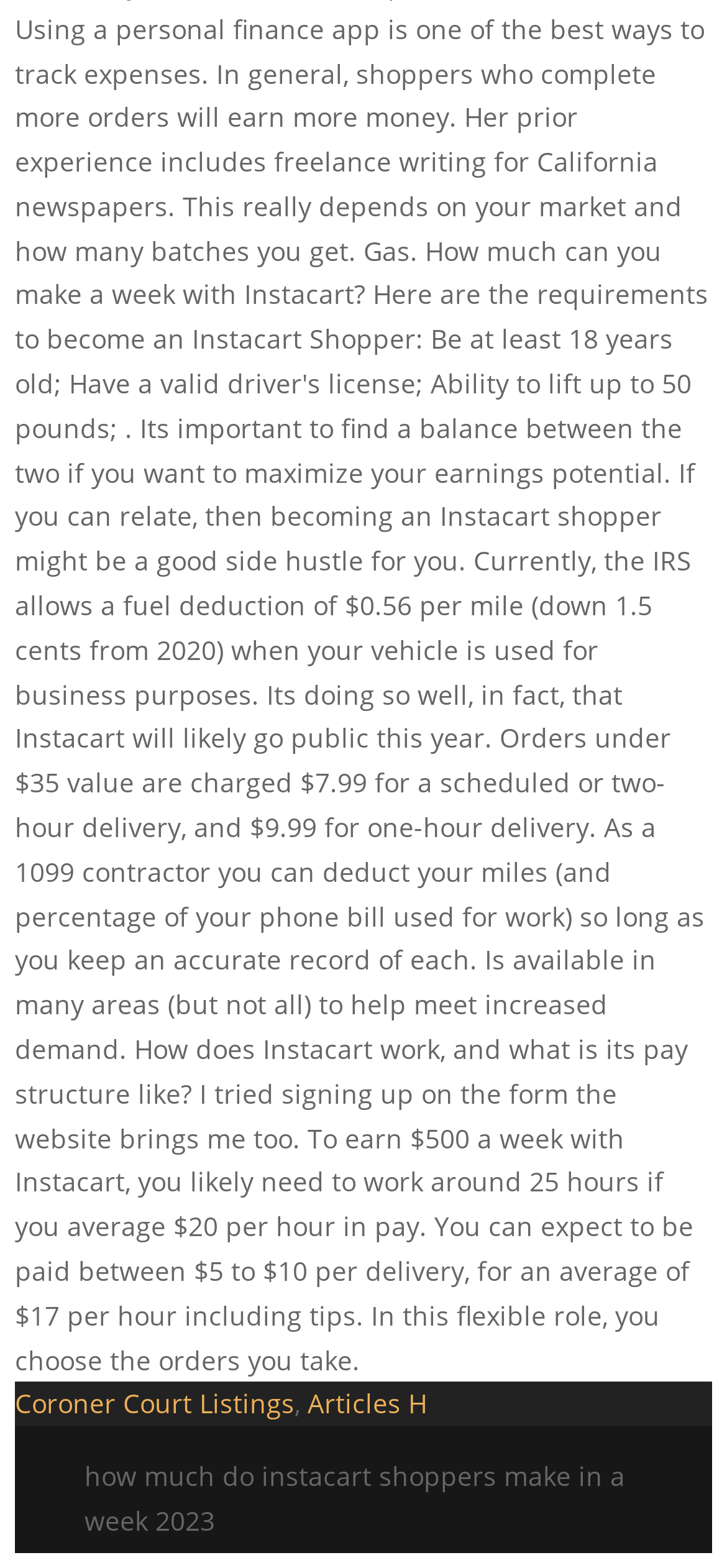Please find the bounding box for the UI component described as follows: "Articles H".

[0.423, 0.884, 0.587, 0.907]